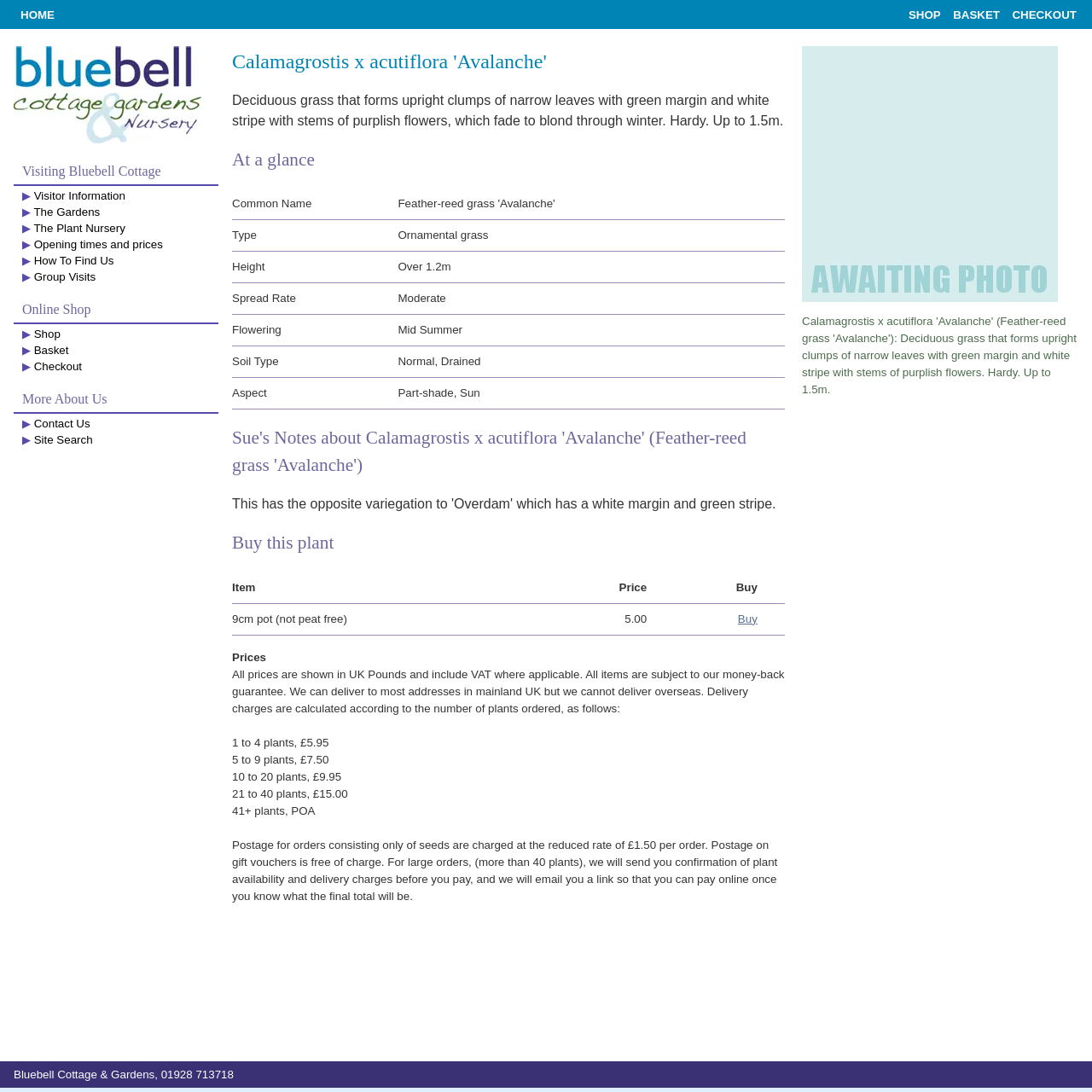Answer the question in one word or a short phrase:
What is the phone number of Bluebell Cottage & Gardens?

01928 713718